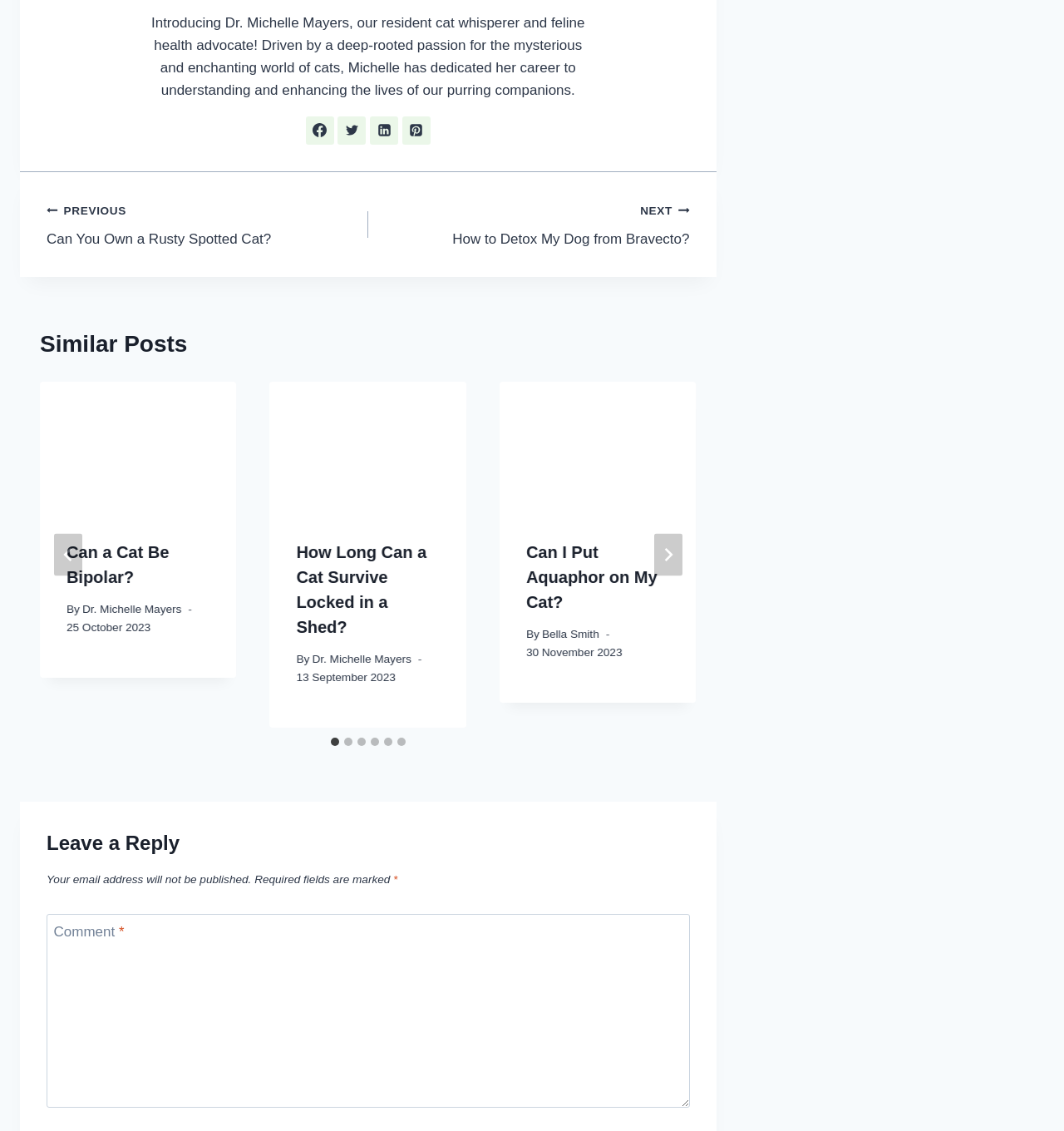Using the provided element description: "Dr. Michelle Mayers", determine the bounding box coordinates of the corresponding UI element in the screenshot.

[0.293, 0.577, 0.387, 0.588]